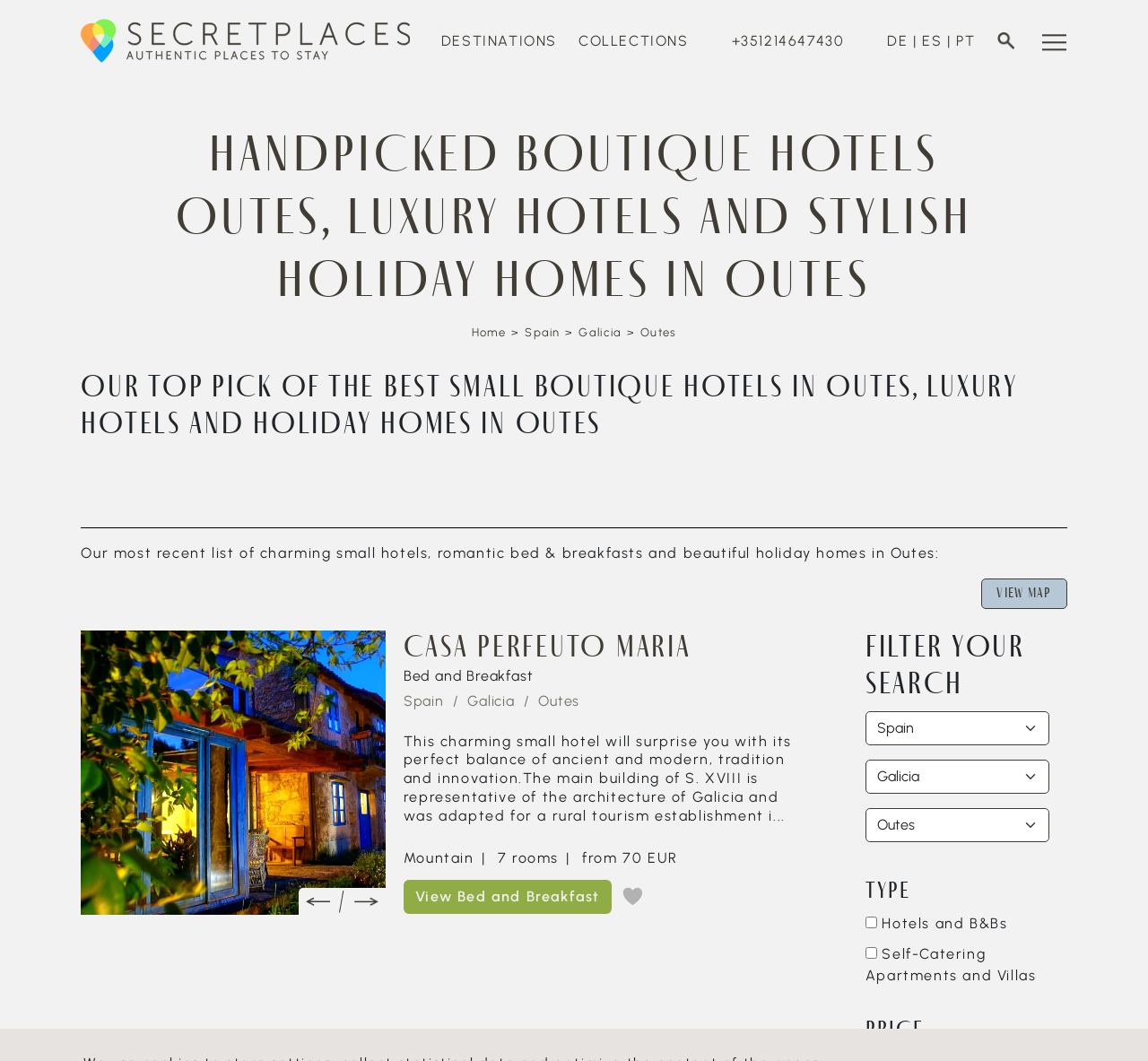How many rooms does Casa Perfeuto Maria have?
Please elaborate on the answer to the question with detailed information.

On the webpage, there is a section about Casa Perfeuto Maria, which includes a description and details about the accommodation. According to this section, Casa Perfeuto Maria has 7 rooms.